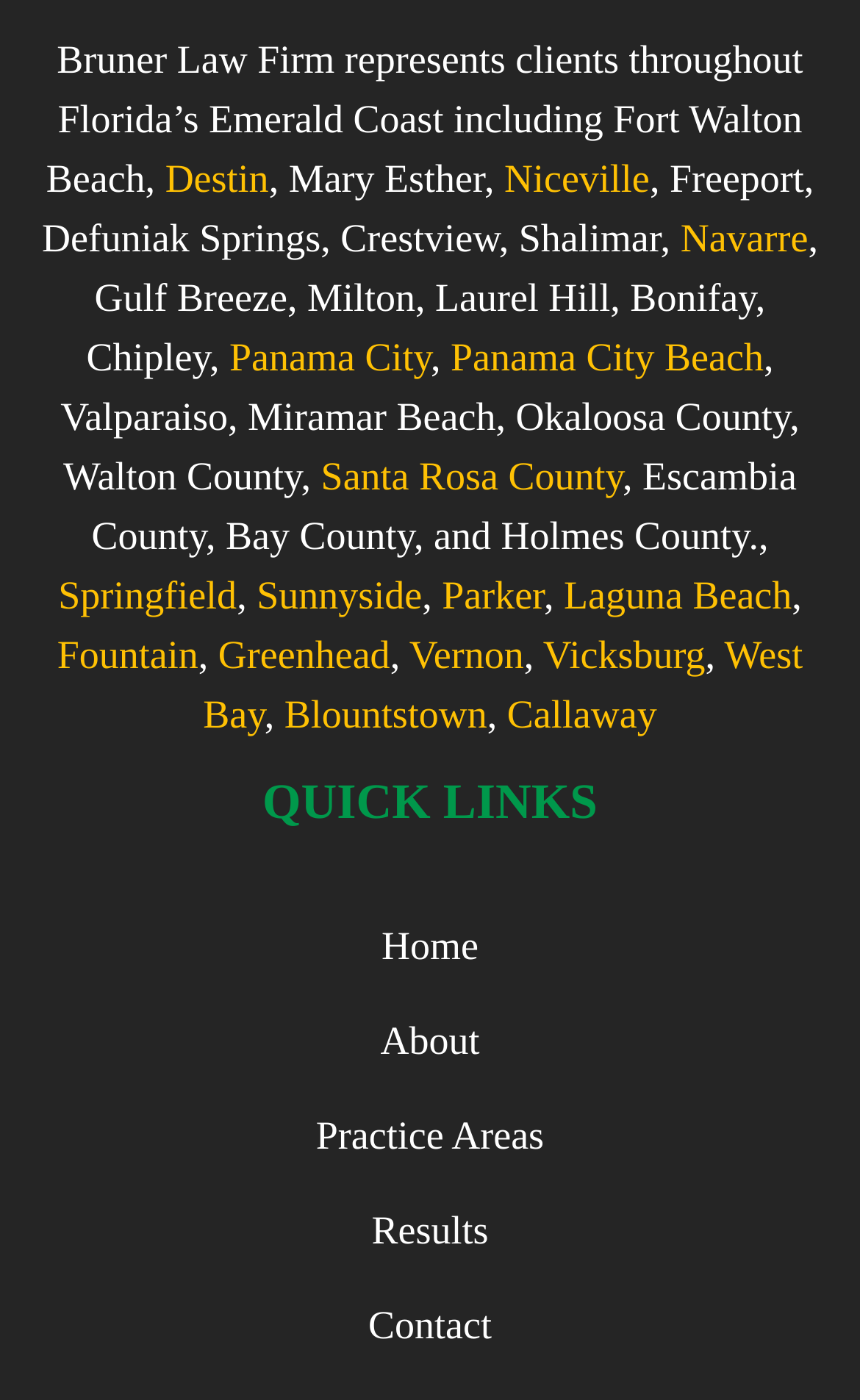Identify the bounding box coordinates of the area you need to click to perform the following instruction: "visit Destin".

[0.192, 0.113, 0.312, 0.144]